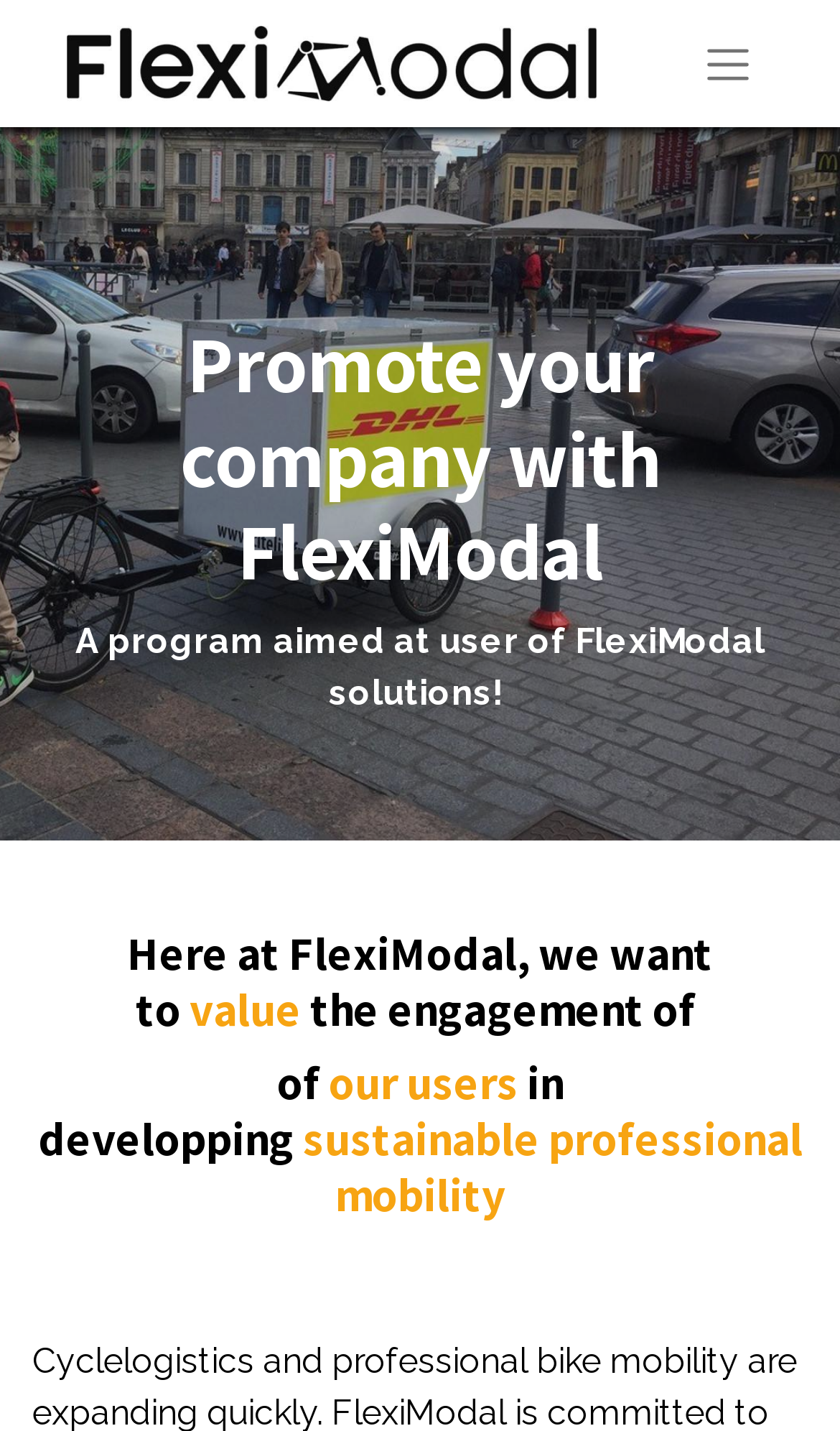Bounding box coordinates are given in the format (top-left x, top-left y, bottom-right x, bottom-right y). All values should be floating point numbers between 0 and 1. Provide the bounding box coordinate for the UI element described as: aria-label="Toggle navigation"

[0.813, 0.012, 0.921, 0.077]